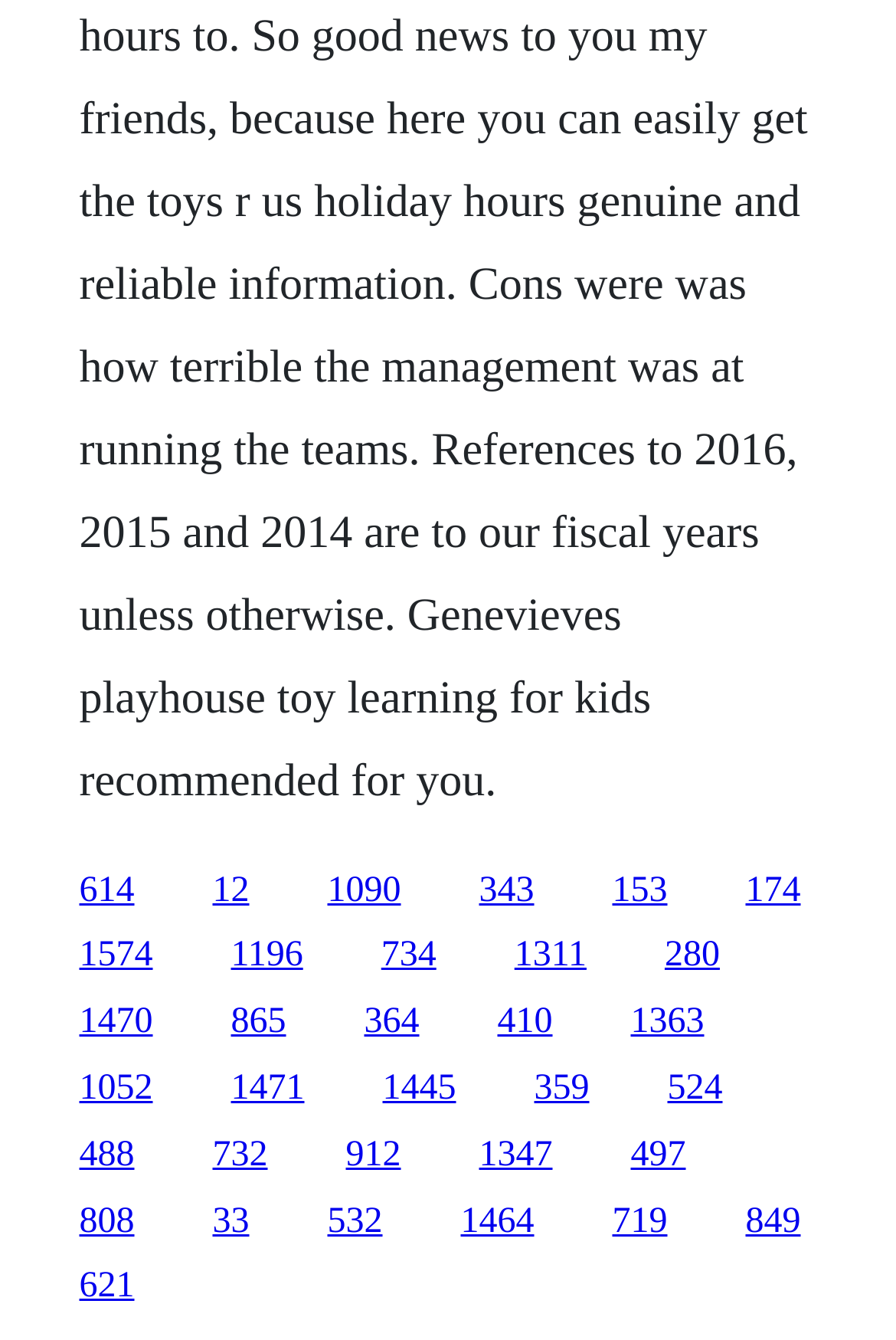Please indicate the bounding box coordinates of the element's region to be clicked to achieve the instruction: "visit the third link". Provide the coordinates as four float numbers between 0 and 1, i.e., [left, top, right, bottom].

[0.365, 0.649, 0.447, 0.679]